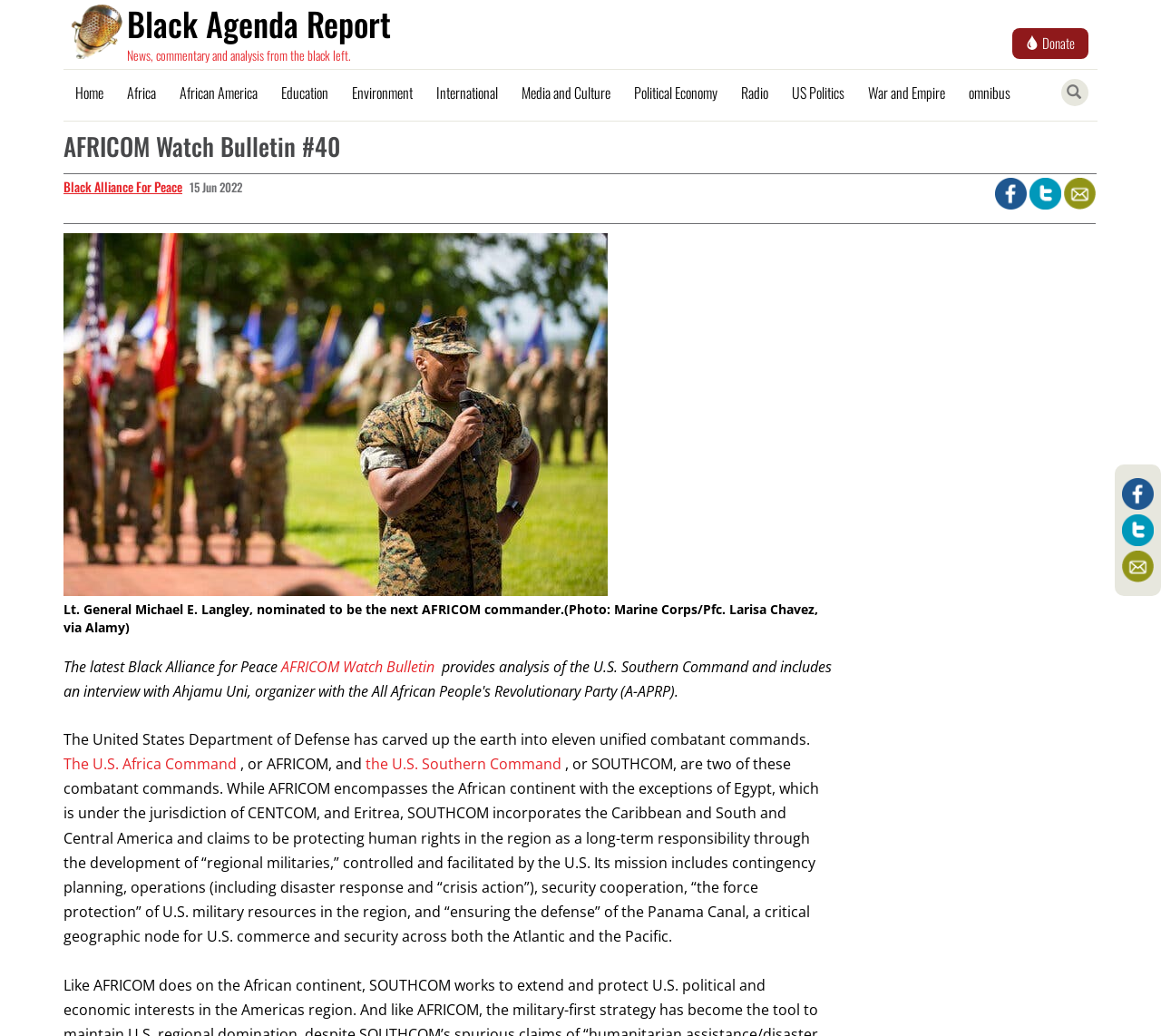Determine the bounding box coordinates of the clickable region to execute the instruction: "Read the 'AFRICOM Watch Bulletin #40' article". The coordinates should be four float numbers between 0 and 1, denoted as [left, top, right, bottom].

[0.055, 0.124, 0.945, 0.168]